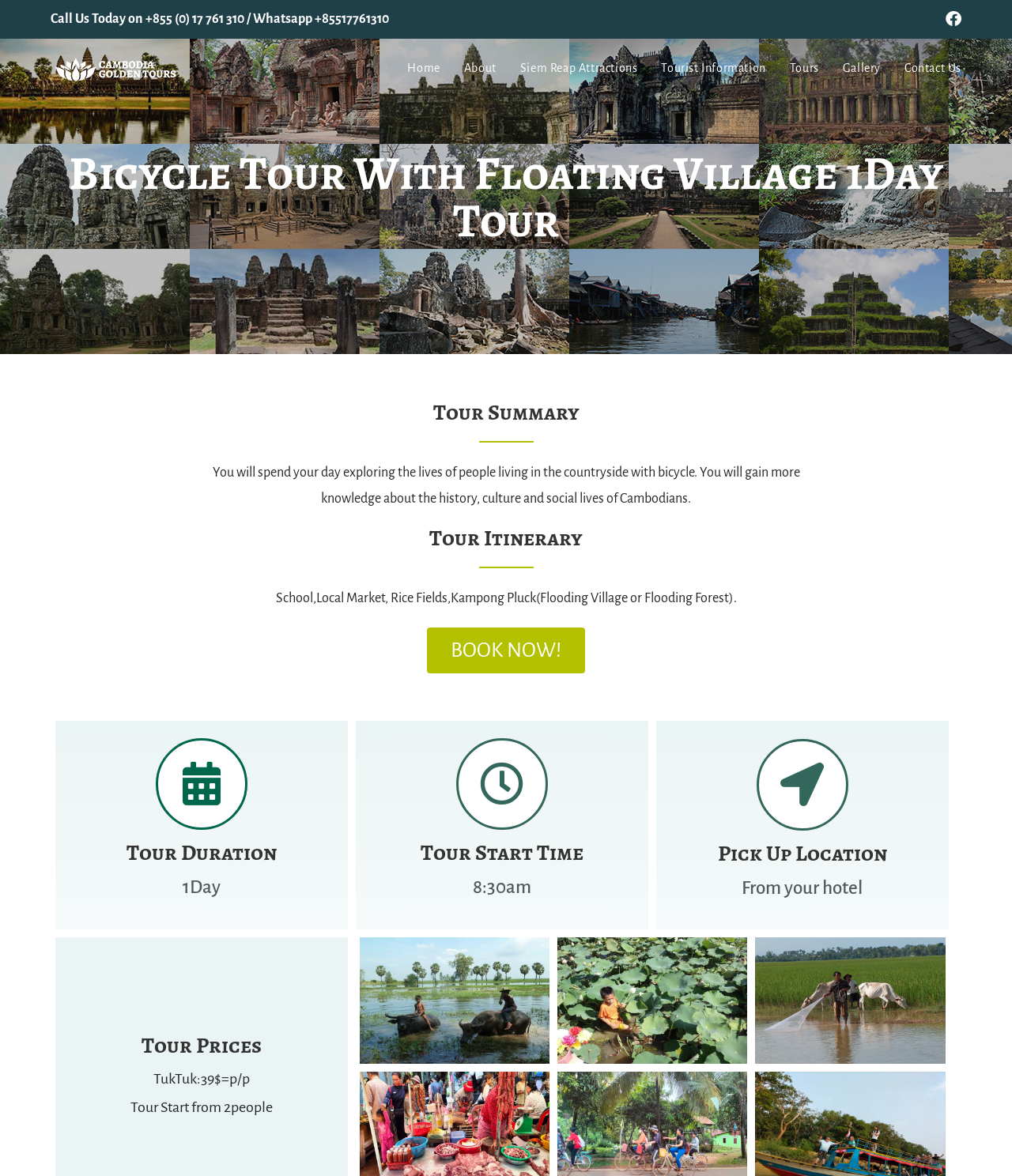Locate the bounding box coordinates of the clickable region to complete the following instruction: "Contact us."

[0.882, 0.033, 0.962, 0.083]